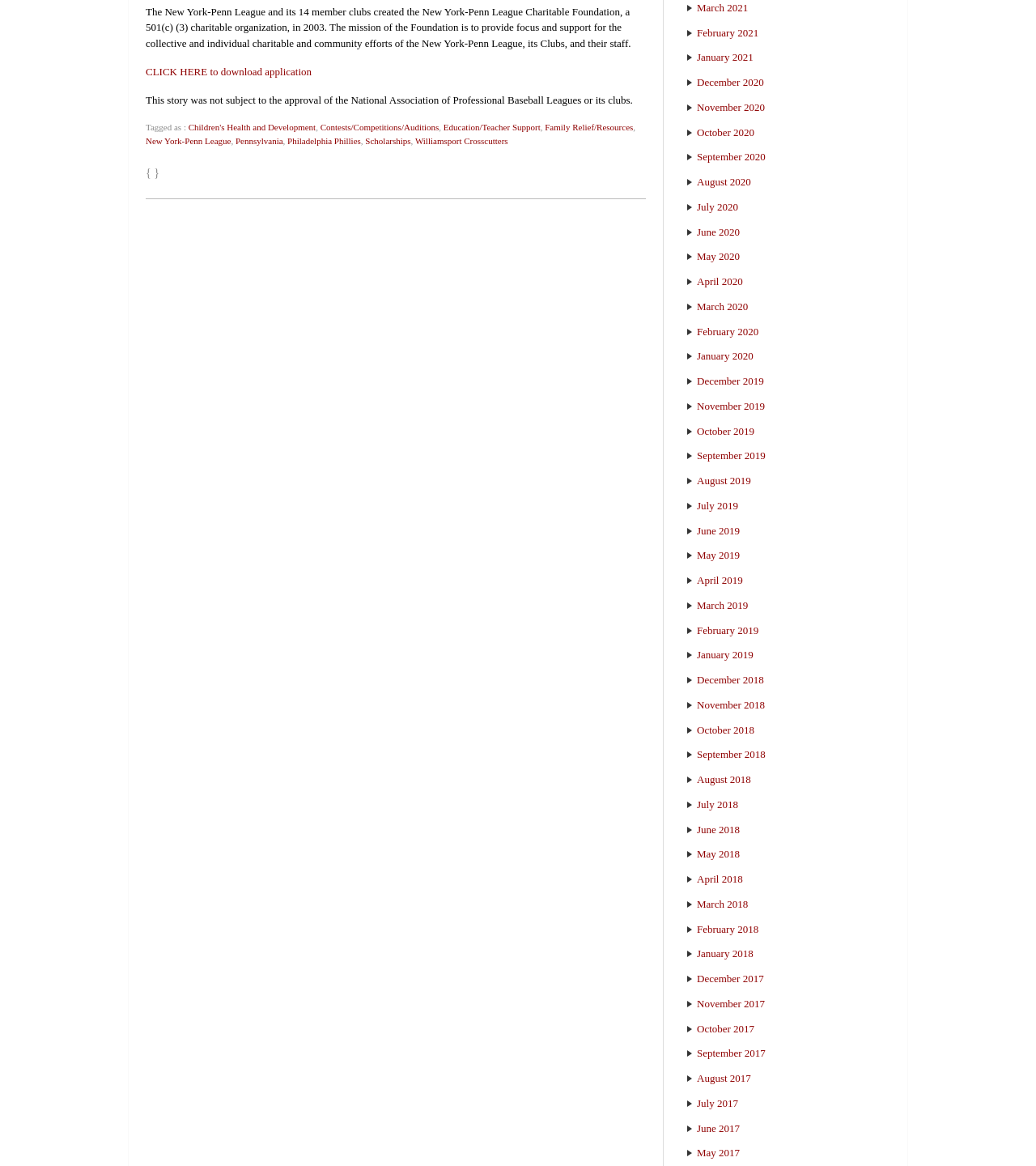What is the mission of the New York-Penn League Charitable Foundation?
Please provide a comprehensive answer based on the contents of the image.

According to the text on the webpage, the mission of the New York-Penn League Charitable Foundation is to provide focus and support for the collective and individual charitable and community efforts of the New York-Penn League, its Clubs, and their staff.